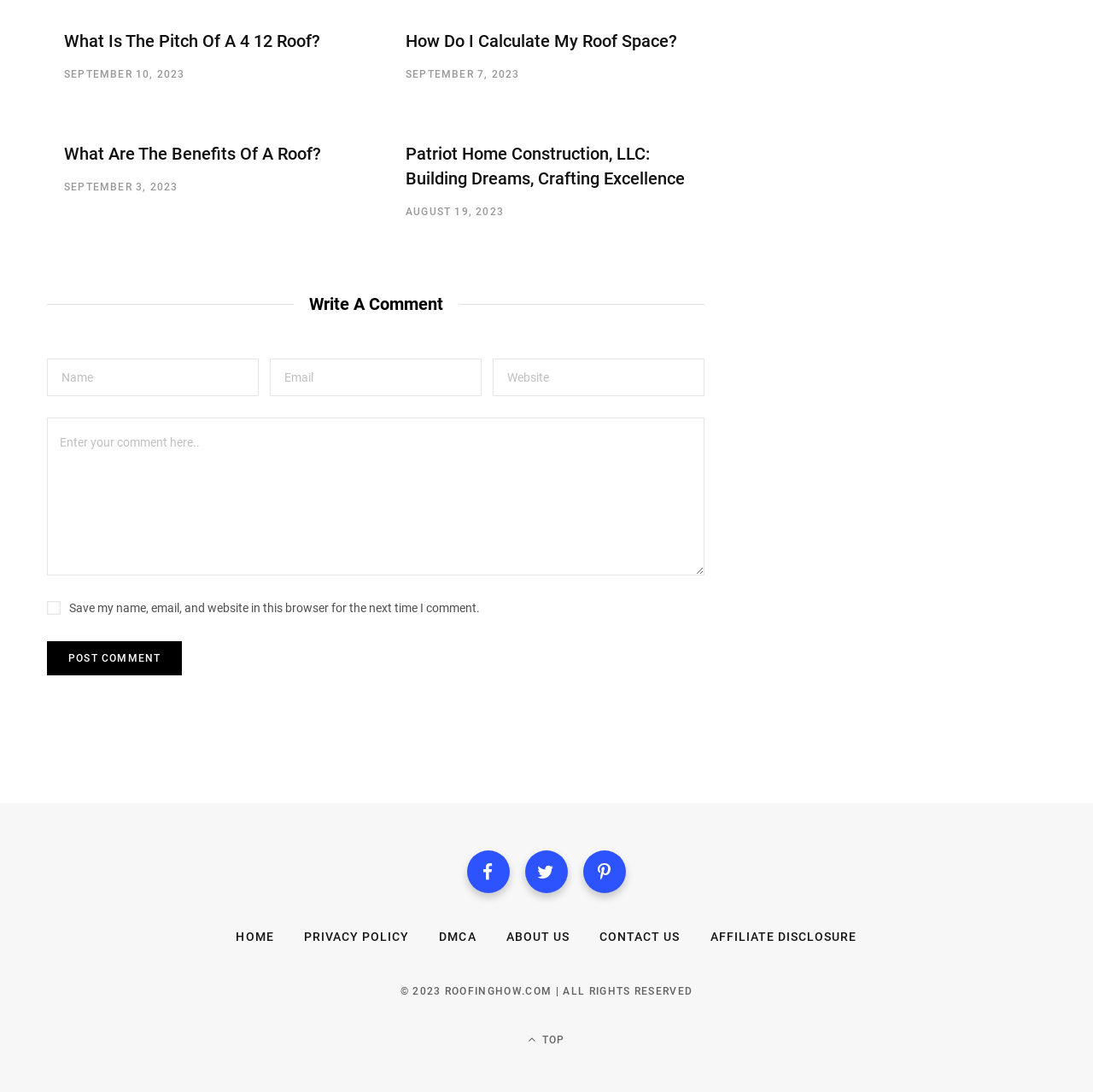Show the bounding box coordinates for the HTML element as described: "About Us".

[0.463, 0.852, 0.521, 0.864]